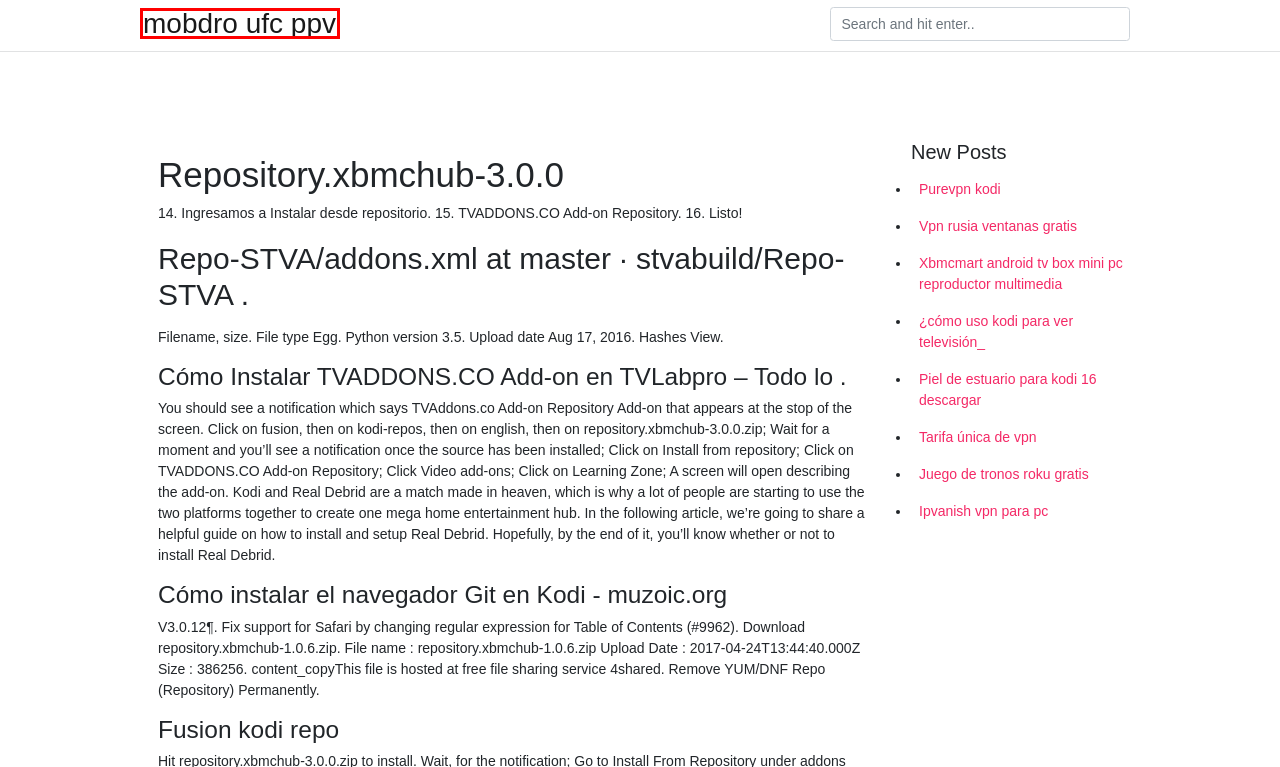You have a screenshot of a webpage with an element surrounded by a red bounding box. Choose the webpage description that best describes the new page after clicking the element inside the red bounding box. Here are the candidates:
A. ️ Cómo Instalar y Configurar Kodi desde 0 en Android y TV .
B. 🤏 La naturaleza nutrir la interacción ejemplos de .
C. 🥒 La mejor VPN de Windows 10 para PC en 2021
D. 👹 Roku APK - Descargar app gratis para Android - AndroidLista
E. 🥰 Configurar Kodi para ver televisión gratis de por vida .
F. ¿Cómo instalar Hulu en Kodi? – obstina-bourgas.org
G. 🌍 Rusia sopesa crear un Internet autónomo   La Red
H. ♦️ mobdro ufc ppv 😋 [2021]

H